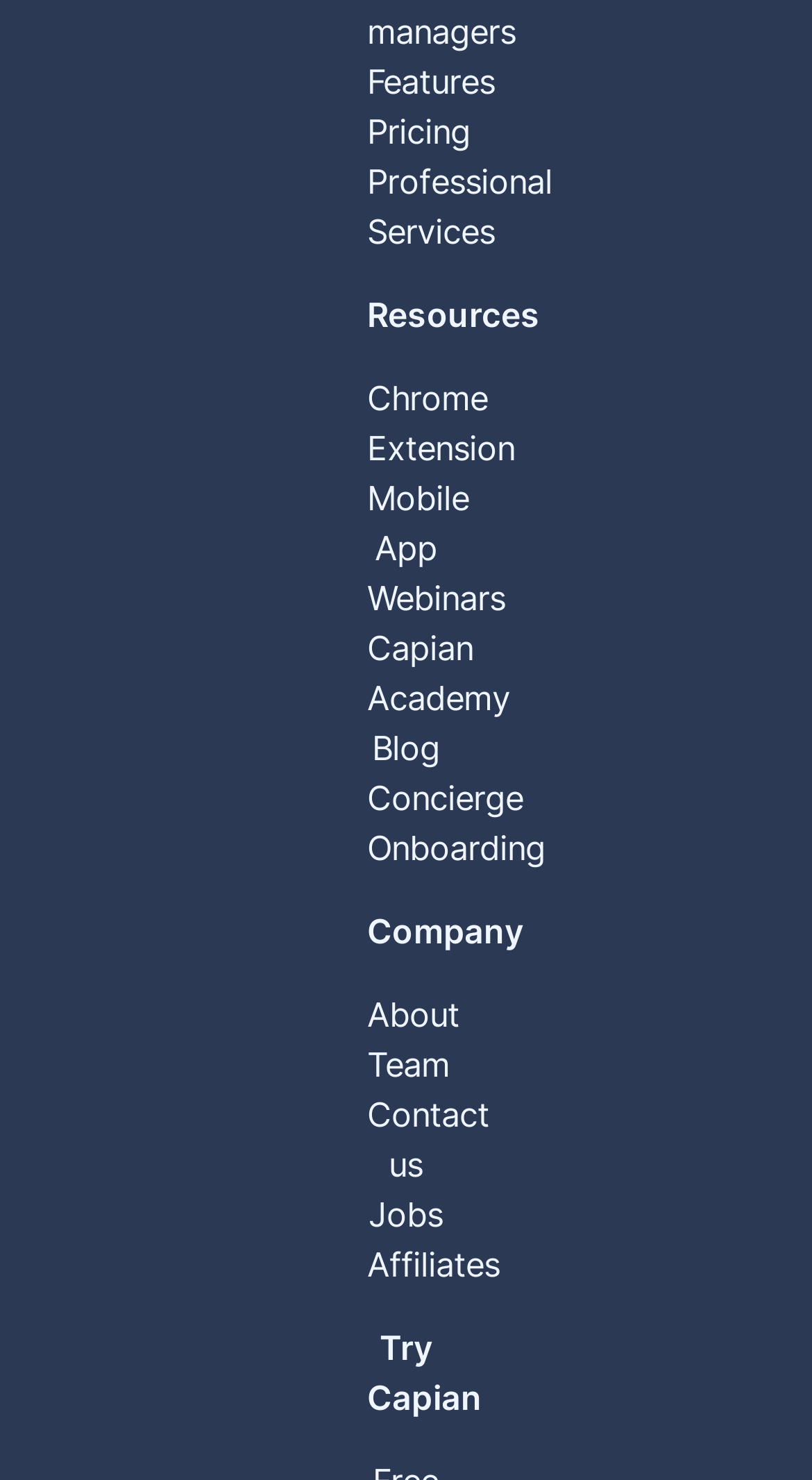Identify the bounding box coordinates of the HTML element based on this description: "About".

[0.452, 0.671, 0.566, 0.699]